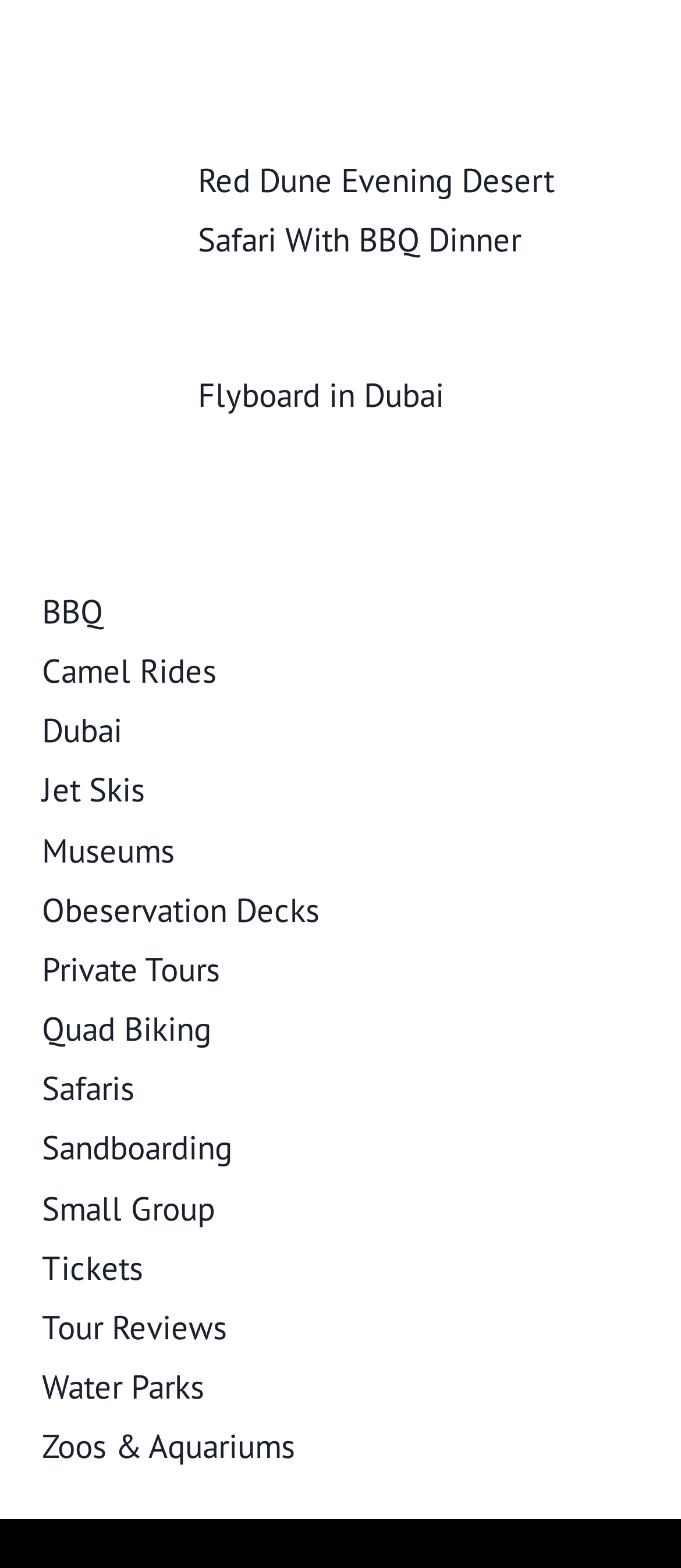Specify the bounding box coordinates of the area that needs to be clicked to achieve the following instruction: "Explore Flyboard in Dubai".

[0.29, 0.239, 0.652, 0.265]